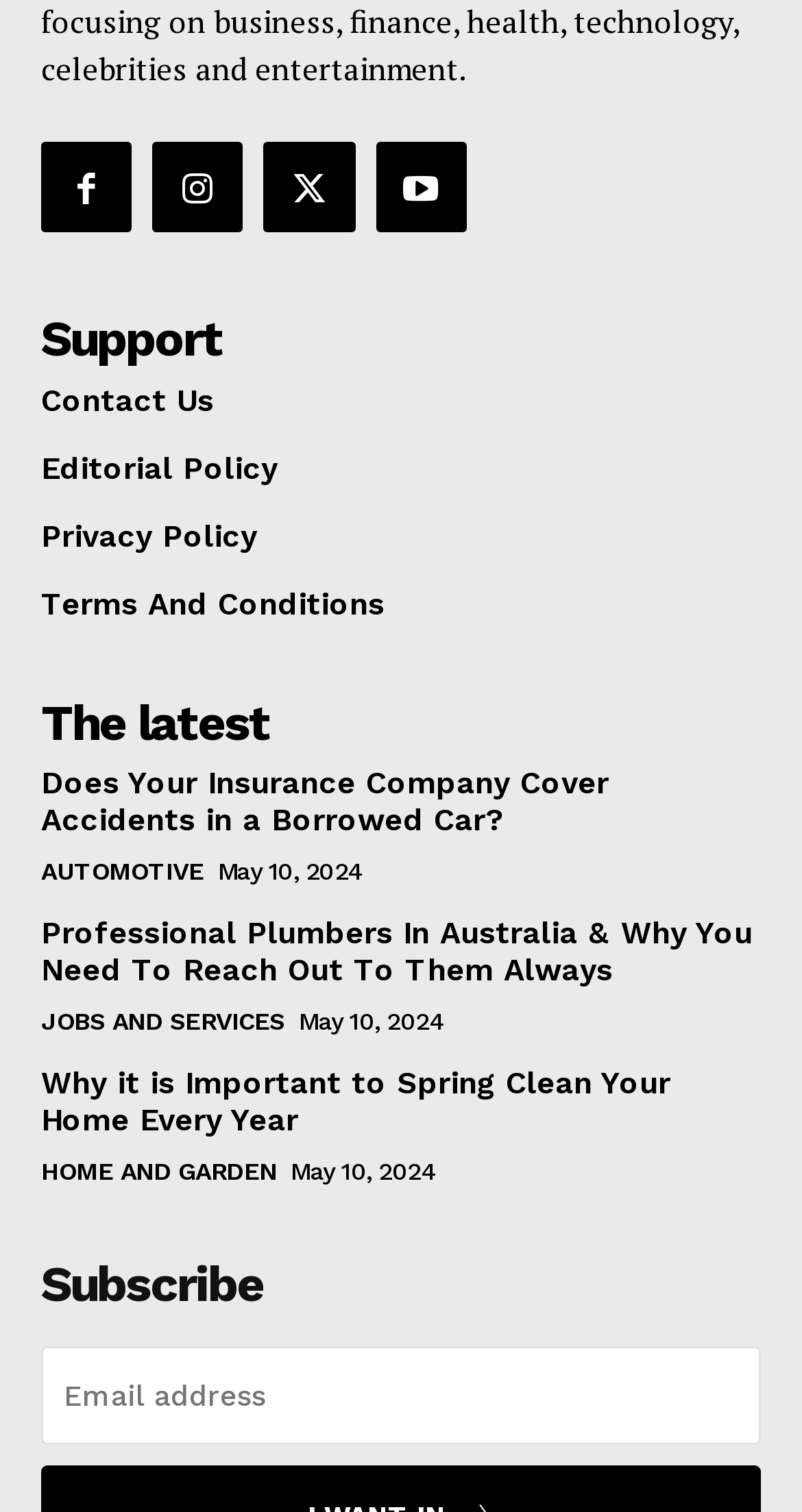Please identify the bounding box coordinates of the element I should click to complete this instruction: 'Read about Does Your Insurance Company Cover Accidents in a Borrowed Car?'. The coordinates should be given as four float numbers between 0 and 1, like this: [left, top, right, bottom].

[0.051, 0.506, 0.759, 0.555]